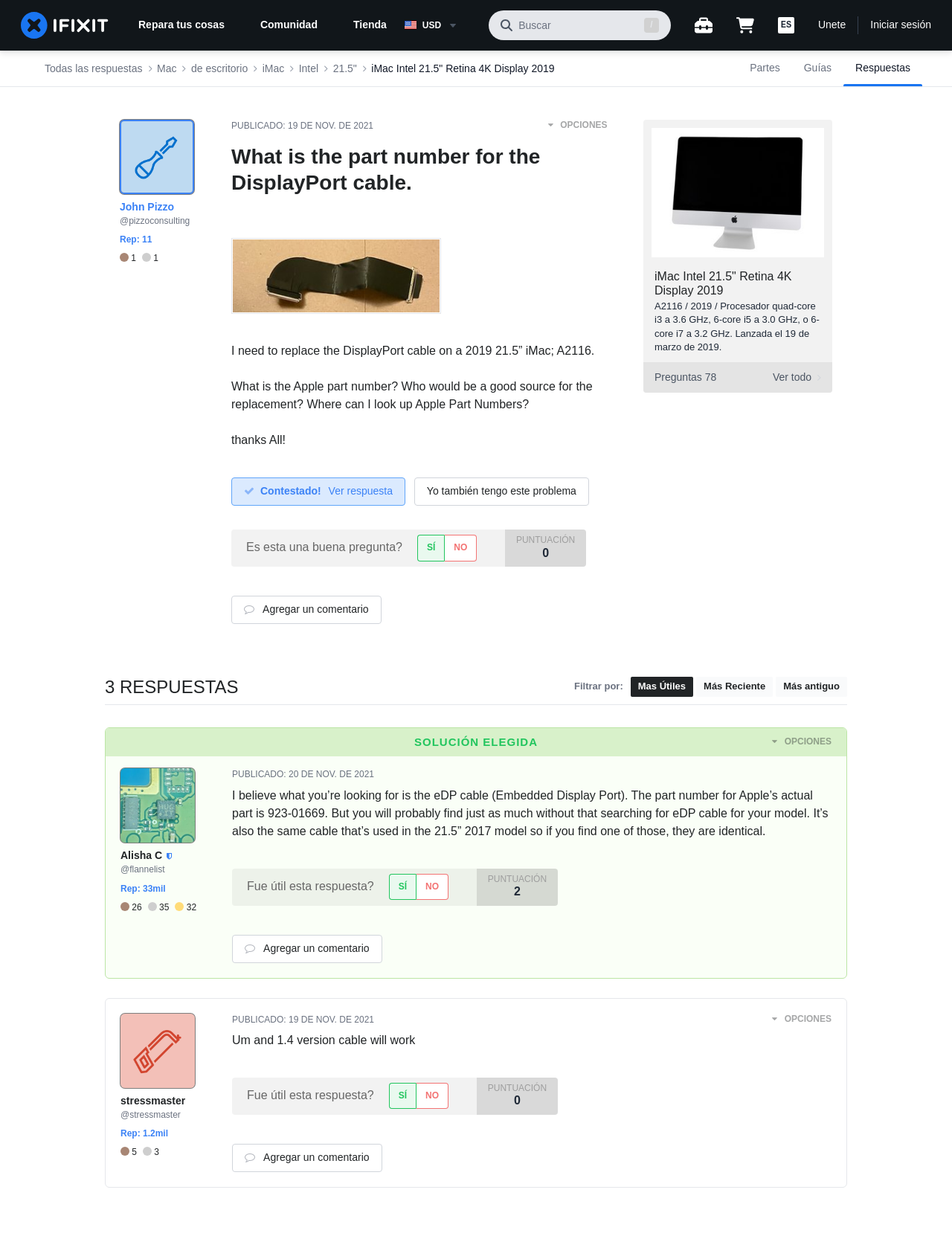Locate the bounding box coordinates of the area that needs to be clicked to fulfill the following instruction: "add a comment". The coordinates should be in the format of four float numbers between 0 and 1, namely [left, top, right, bottom].

[0.273, 0.487, 0.387, 0.497]